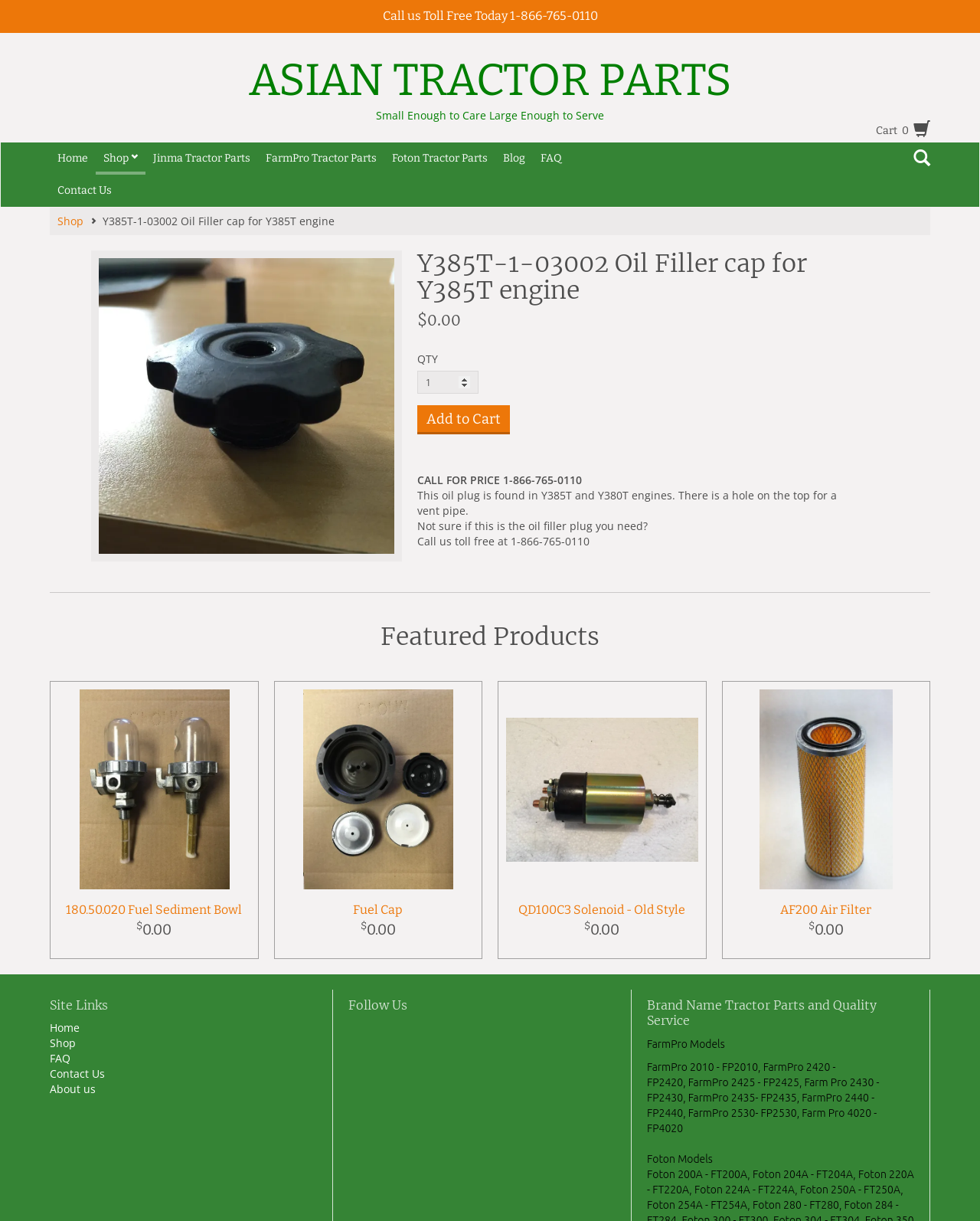What is the phone number to call for price?
Please provide a single word or phrase in response based on the screenshot.

1-866-765-0110